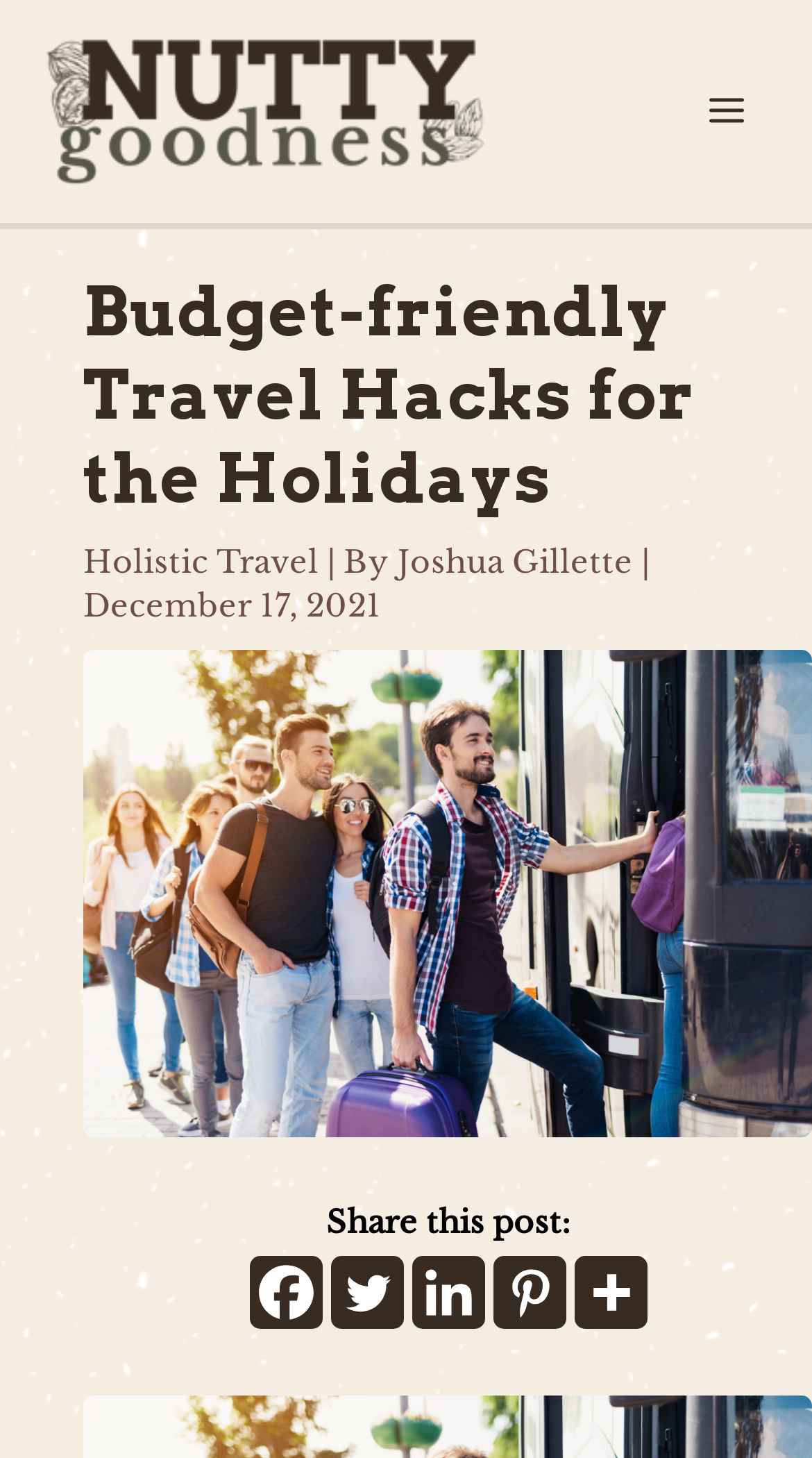Give a short answer to this question using one word or a phrase:
Who wrote the article?

Joshua Gillette